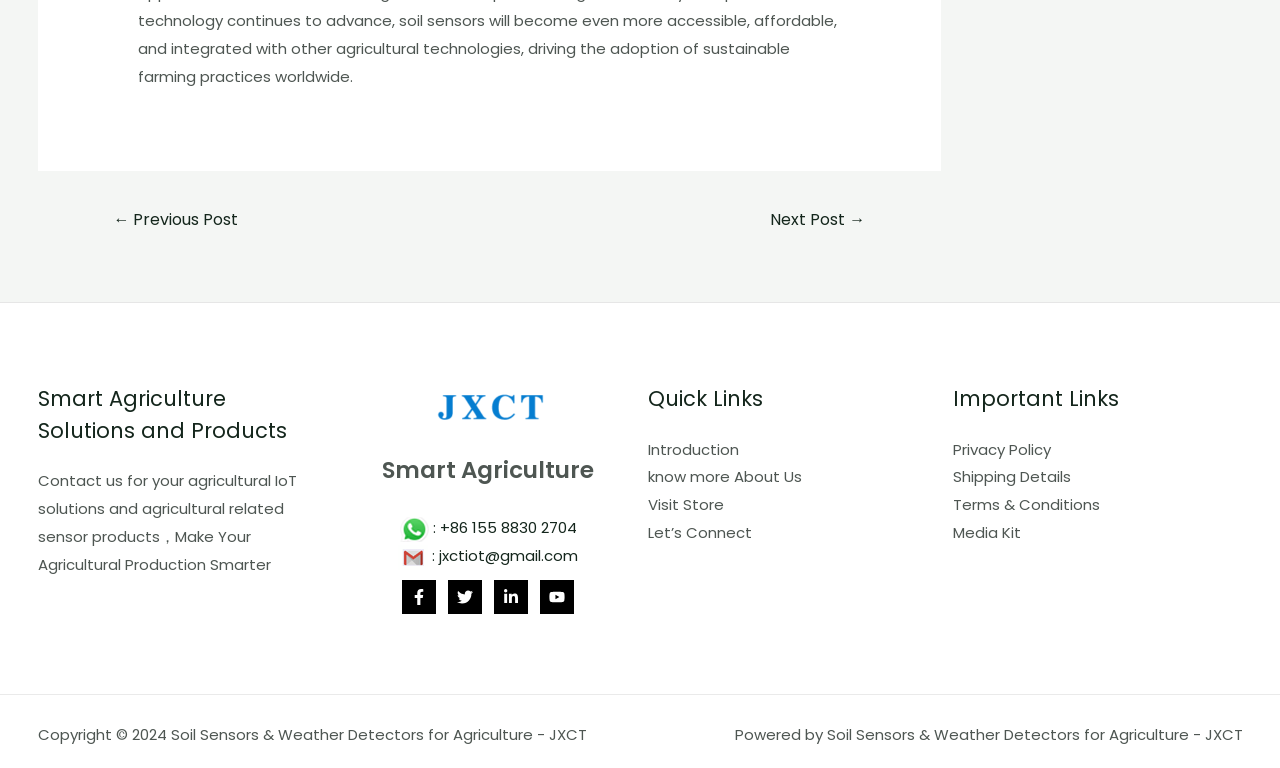What is the phone number in the second footer widget?
Refer to the image and provide a one-word or short phrase answer.

+86 155 8830 2704